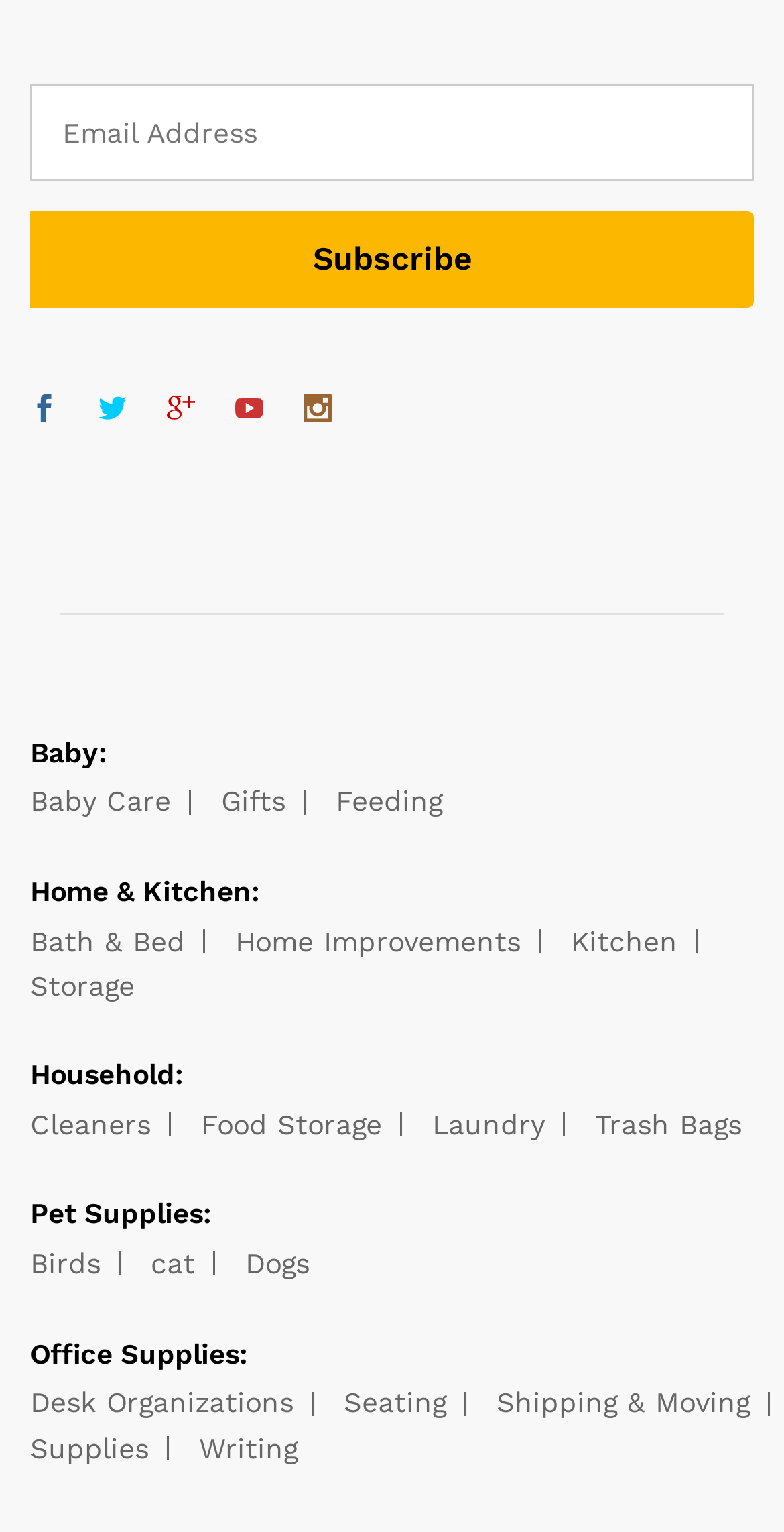Look at the image and write a detailed answer to the question: 
What categories are available under 'Home & Kitchen'?

Under the 'Home & Kitchen' heading, there are four categories listed: 'Bath & Bed', 'Home Improvements', 'Kitchen', and 'Storage', which are likely links to subcategories or product pages.